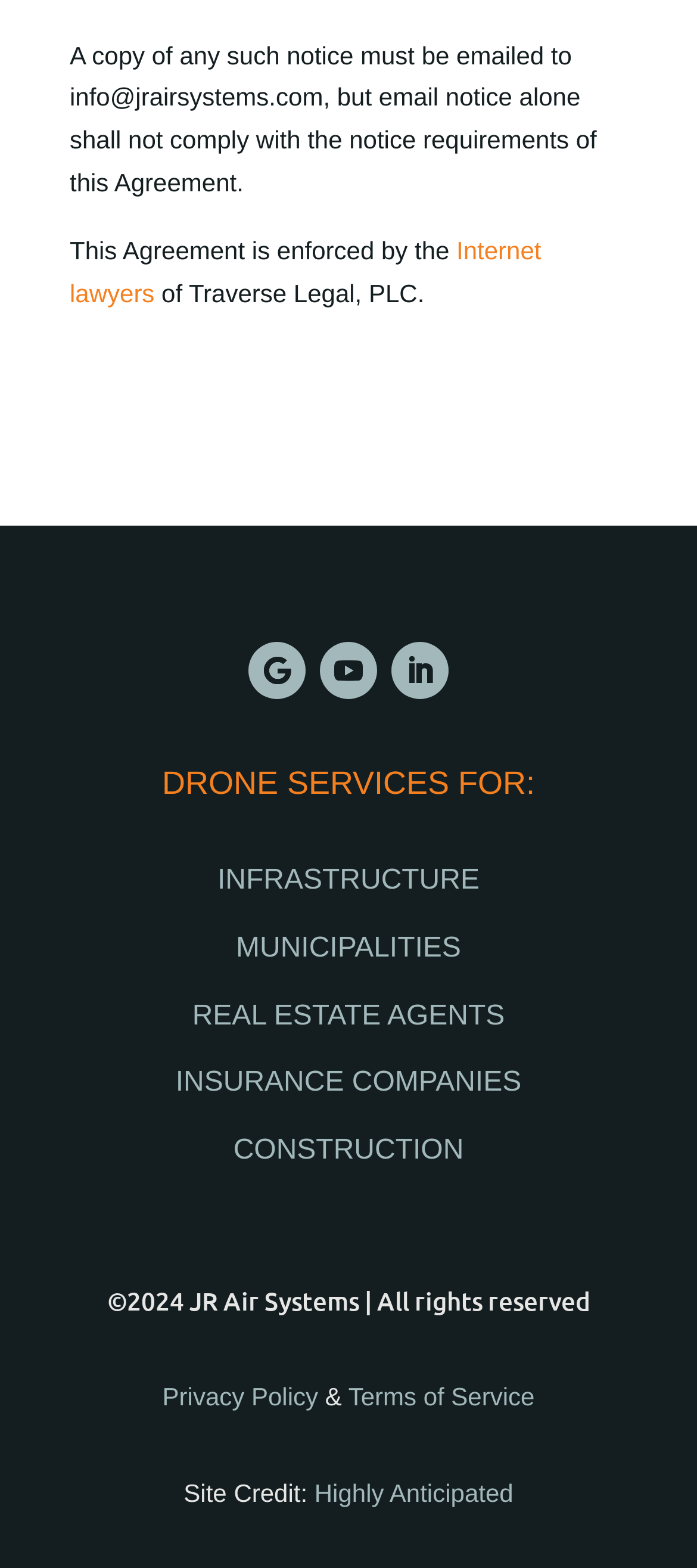Who enforces this Agreement?
Refer to the screenshot and respond with a concise word or phrase.

Internet lawyers of Traverse Legal, PLC